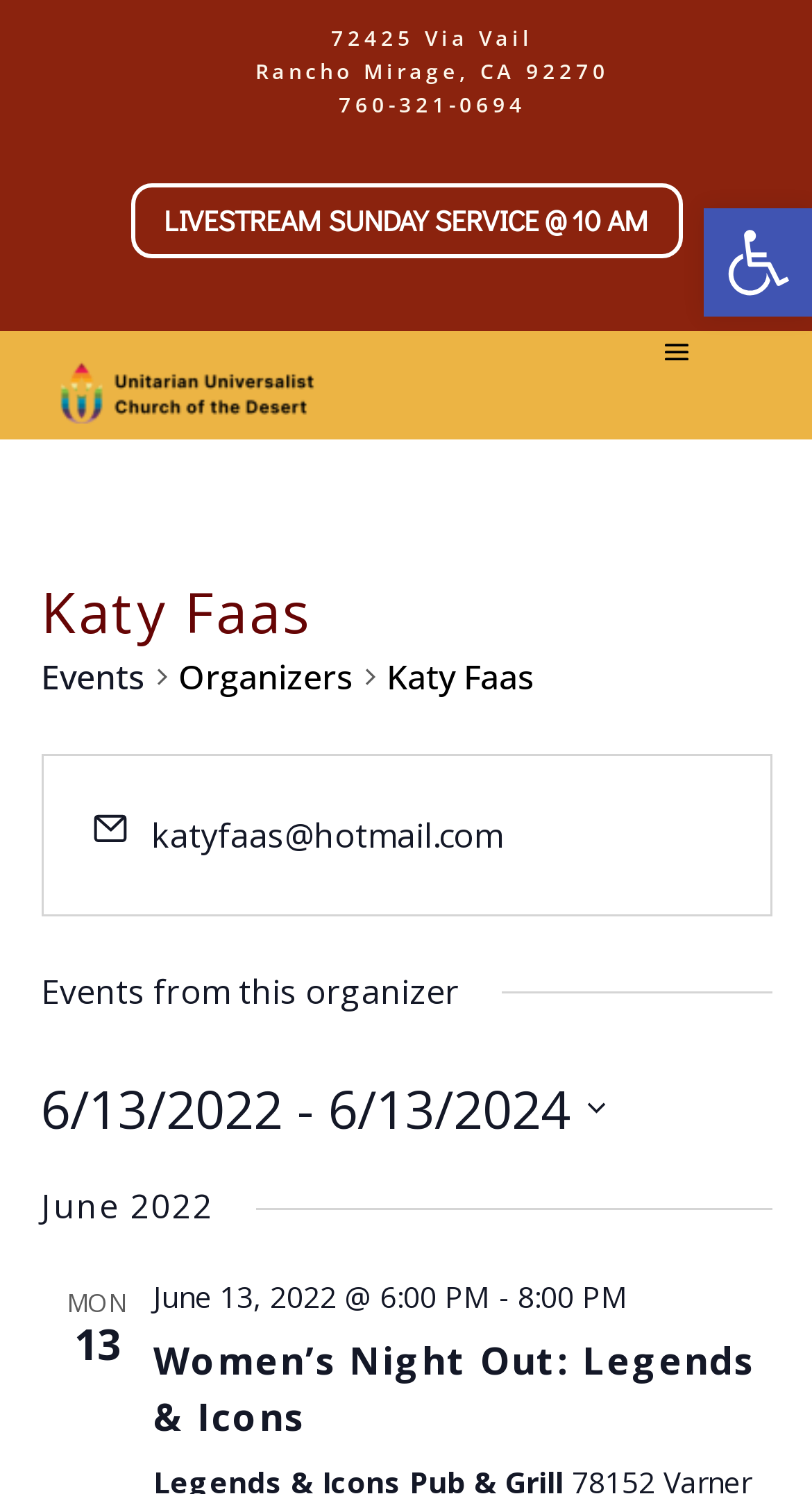Please predict the bounding box coordinates (top-left x, top-left y, bottom-right x, bottom-right y) for the UI element in the screenshot that fits the description: Open toolbar Accessibility Tools

[0.867, 0.139, 1.0, 0.212]